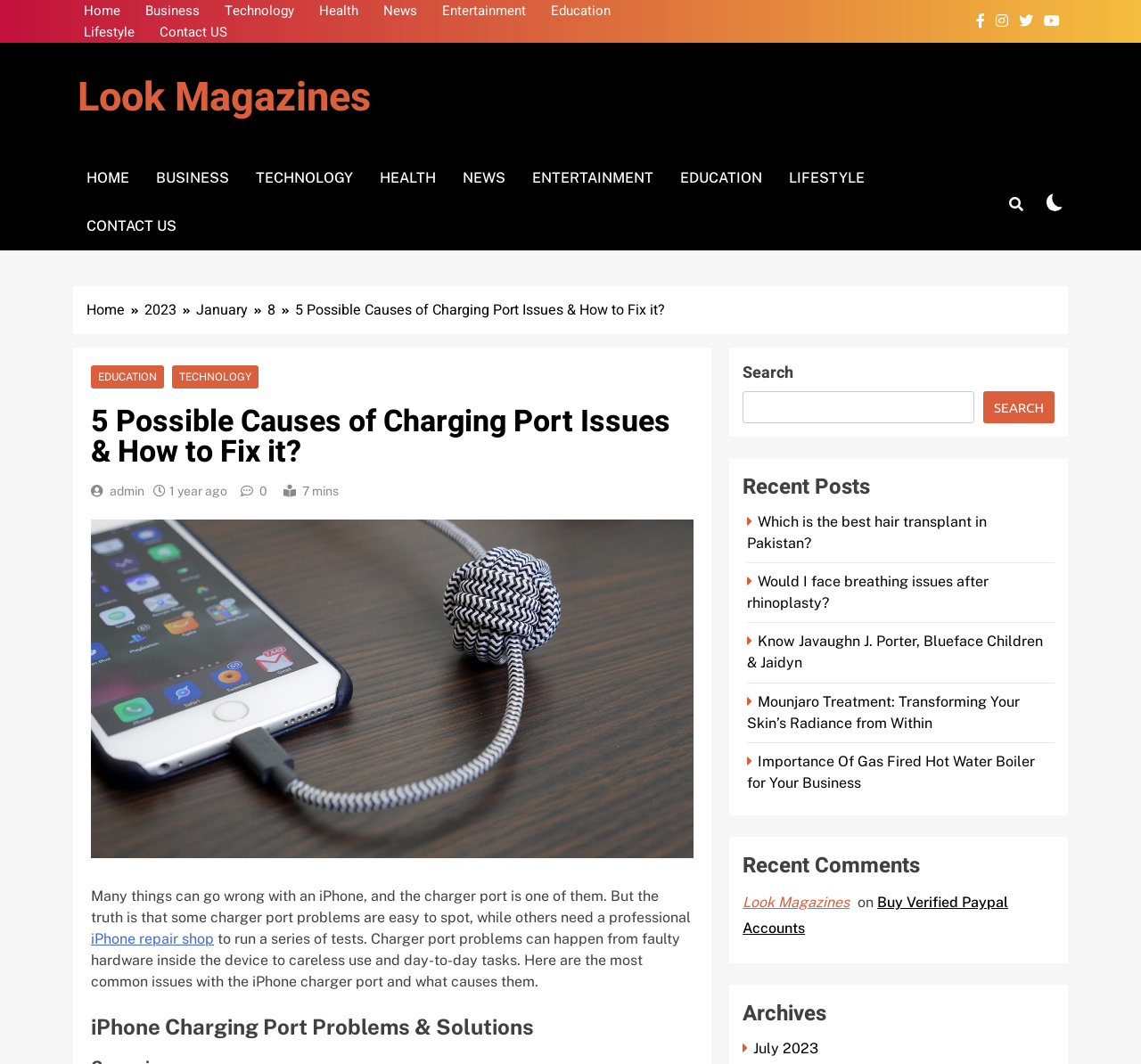Identify and extract the main heading of the webpage.

5 Possible Causes of Charging Port Issues & How to Fix it?